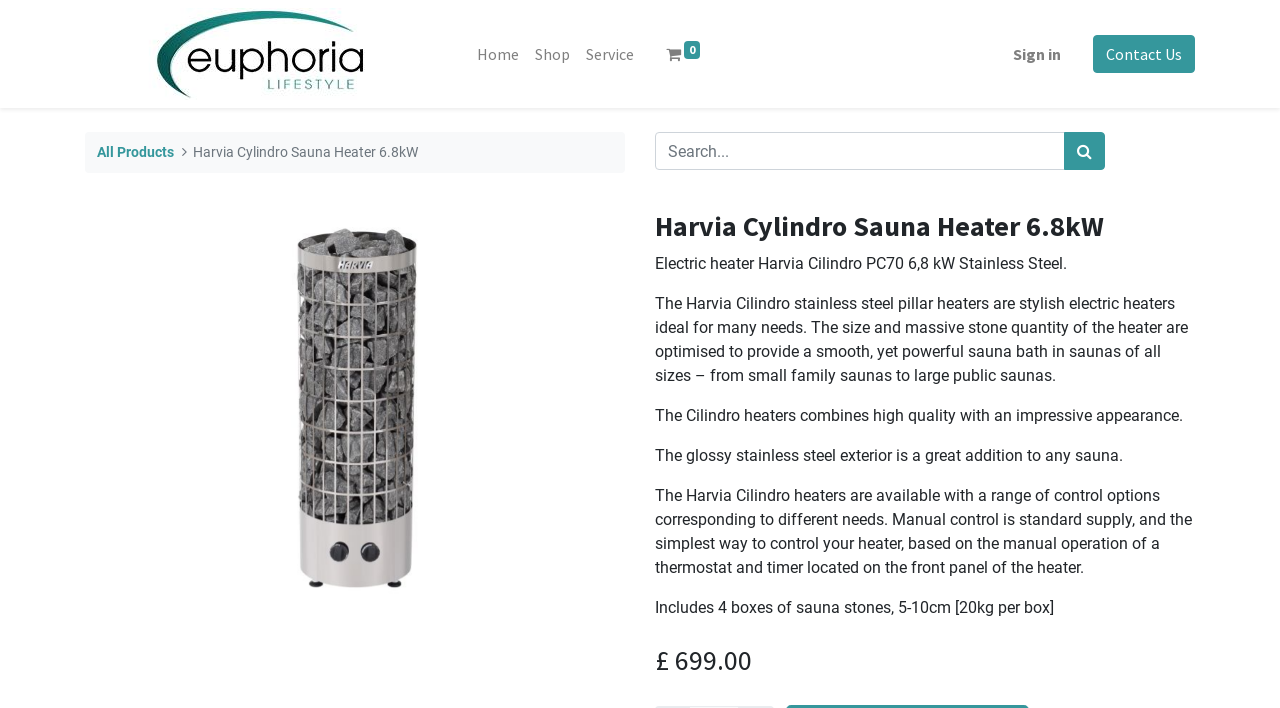What is the purpose of the heater?
Based on the image, give a one-word or short phrase answer.

For sauna bath